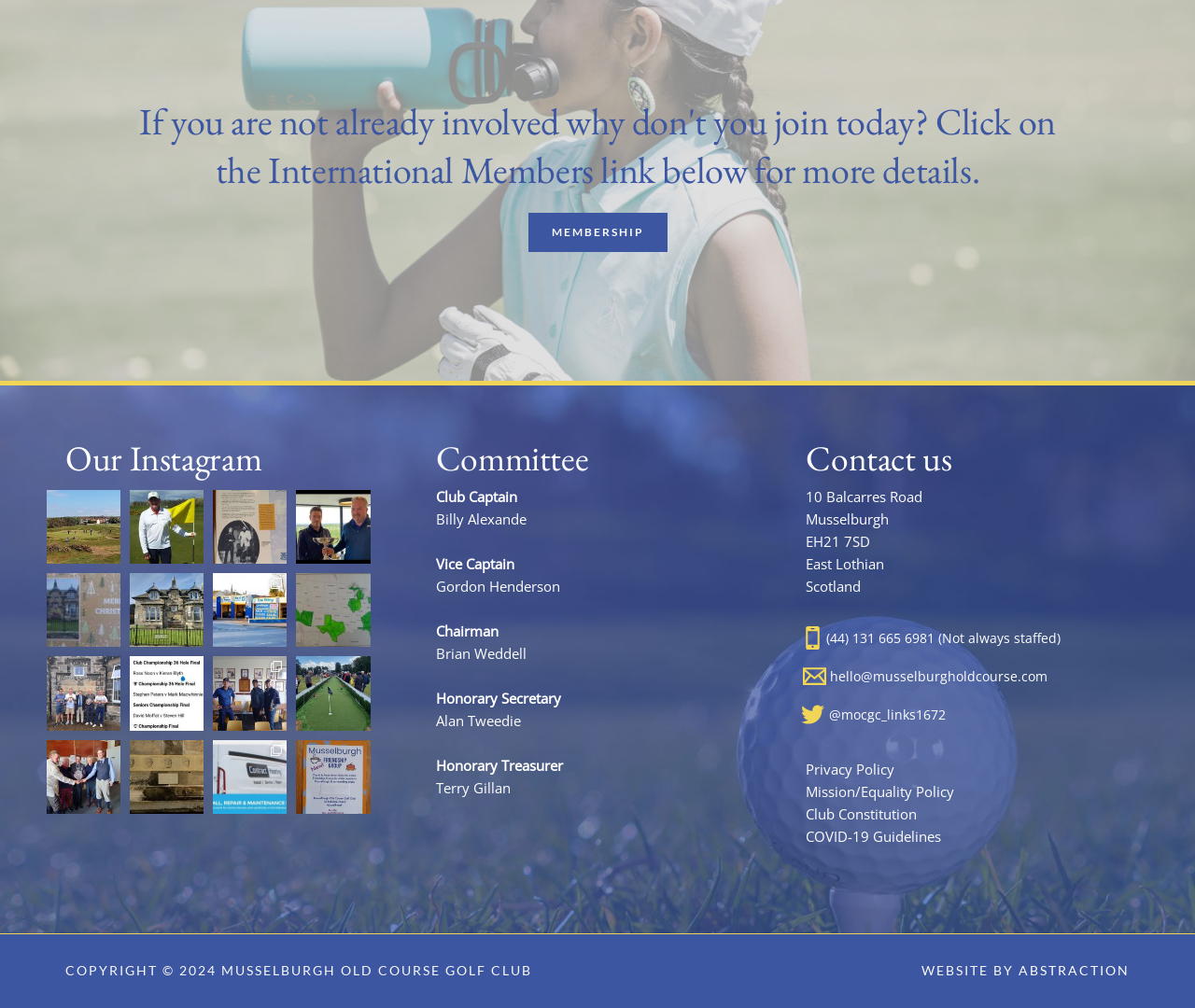Determine the bounding box coordinates for the element that should be clicked to follow this instruction: "Click on the MEMBERSHIP link". The coordinates should be given as four float numbers between 0 and 1, in the format [left, top, right, bottom].

[0.442, 0.211, 0.558, 0.25]